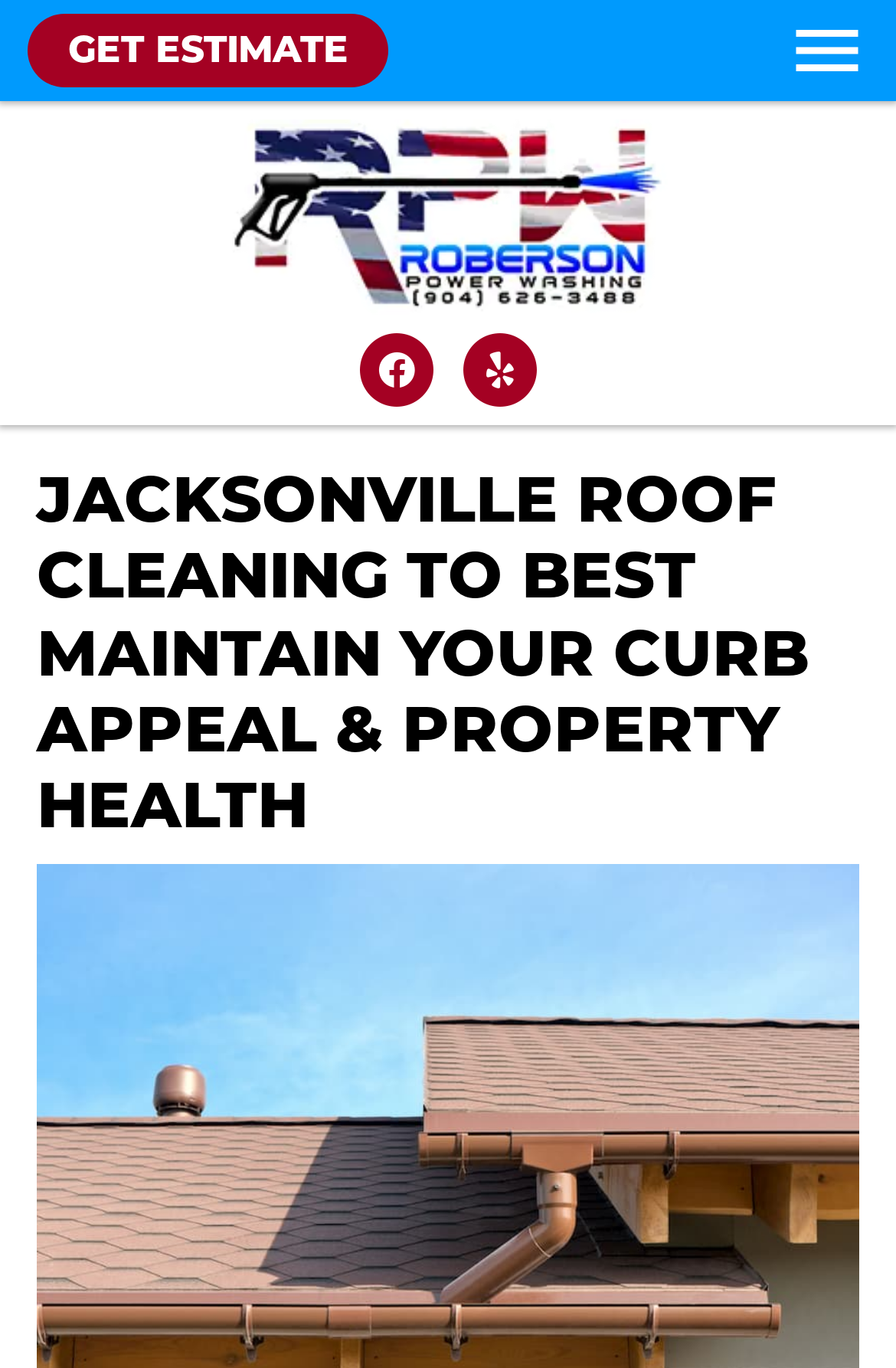Can you identify and provide the main heading of the webpage?

JACKSONVILLE ROOF CLEANING TO BEST MAINTAIN YOUR CURB APPEAL & PROPERTY HEALTH